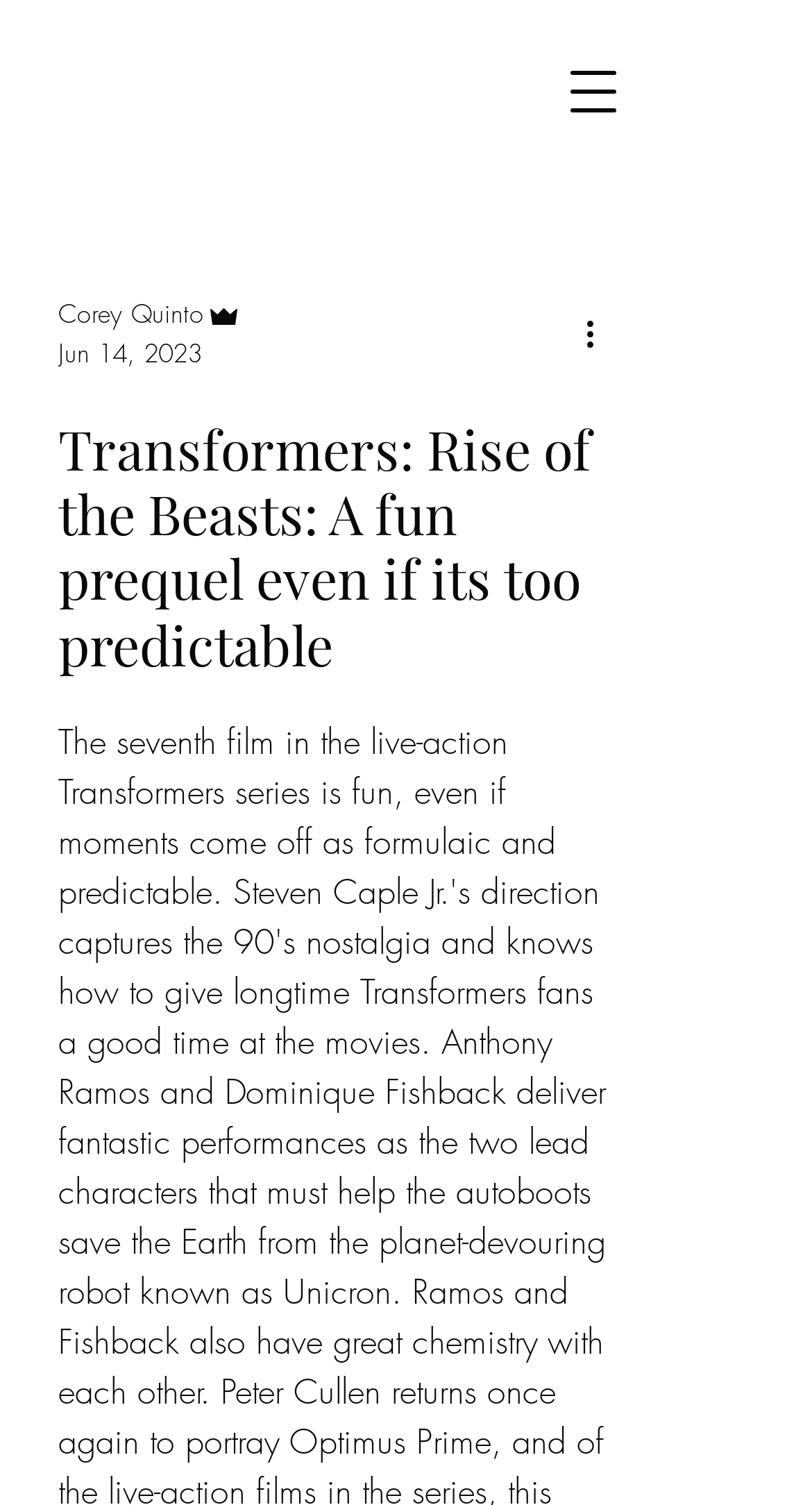From the details in the image, provide a thorough response to the question: What is the purpose of the button with the image?

I found the button with the image by looking at the button element with the image child element. The button's text is 'More actions', which suggests that it provides additional options or actions for the user.